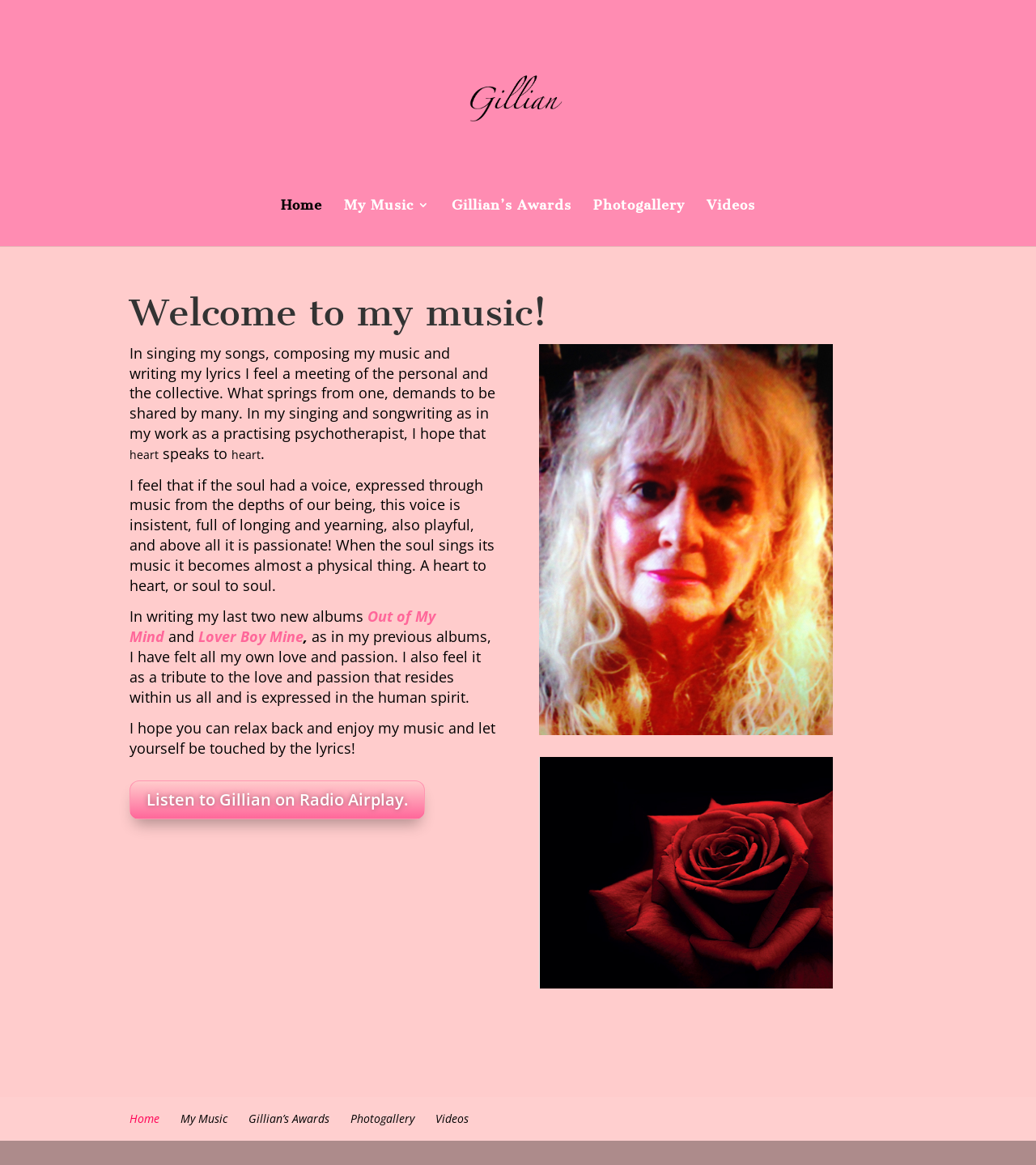Please identify the bounding box coordinates of the clickable element to fulfill the following instruction: "Click on the 'Home' link". The coordinates should be four float numbers between 0 and 1, i.e., [left, top, right, bottom].

[0.271, 0.171, 0.311, 0.211]